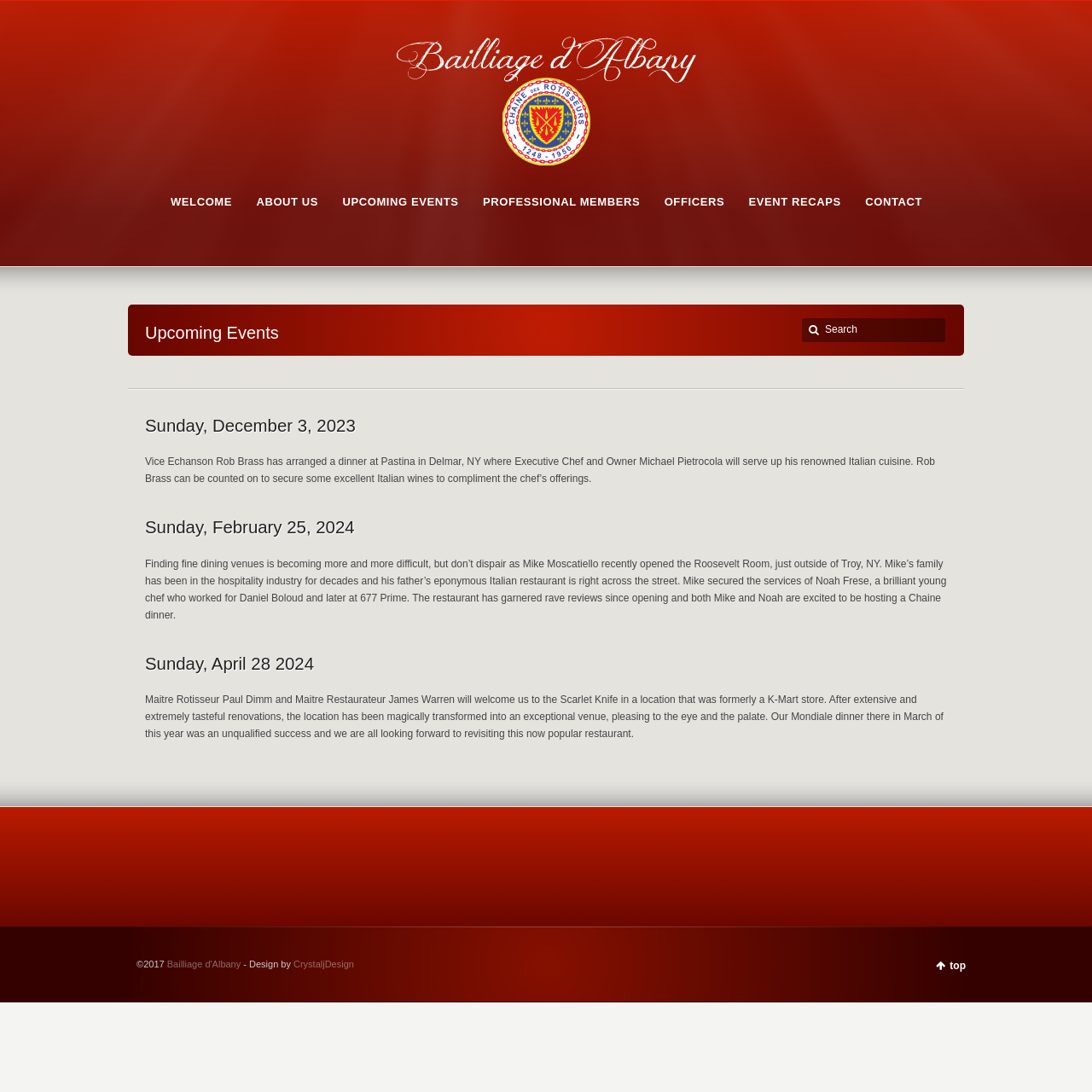What is the name of the design company for this website?
Observe the image and answer the question with a one-word or short phrase response.

CrystaljDesign